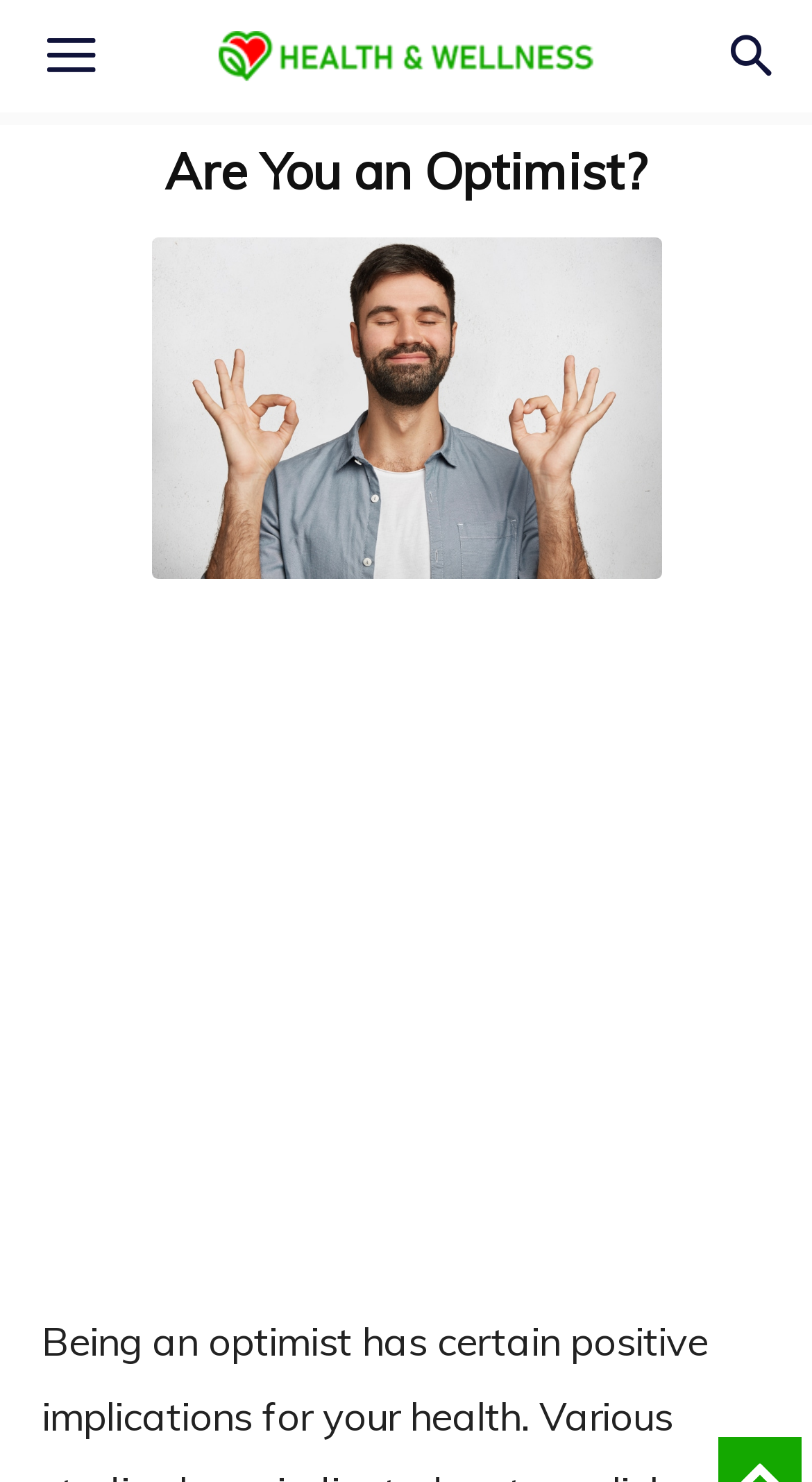What is the purpose of the iframe?
Answer the question using a single word or phrase, according to the image.

Advertisement